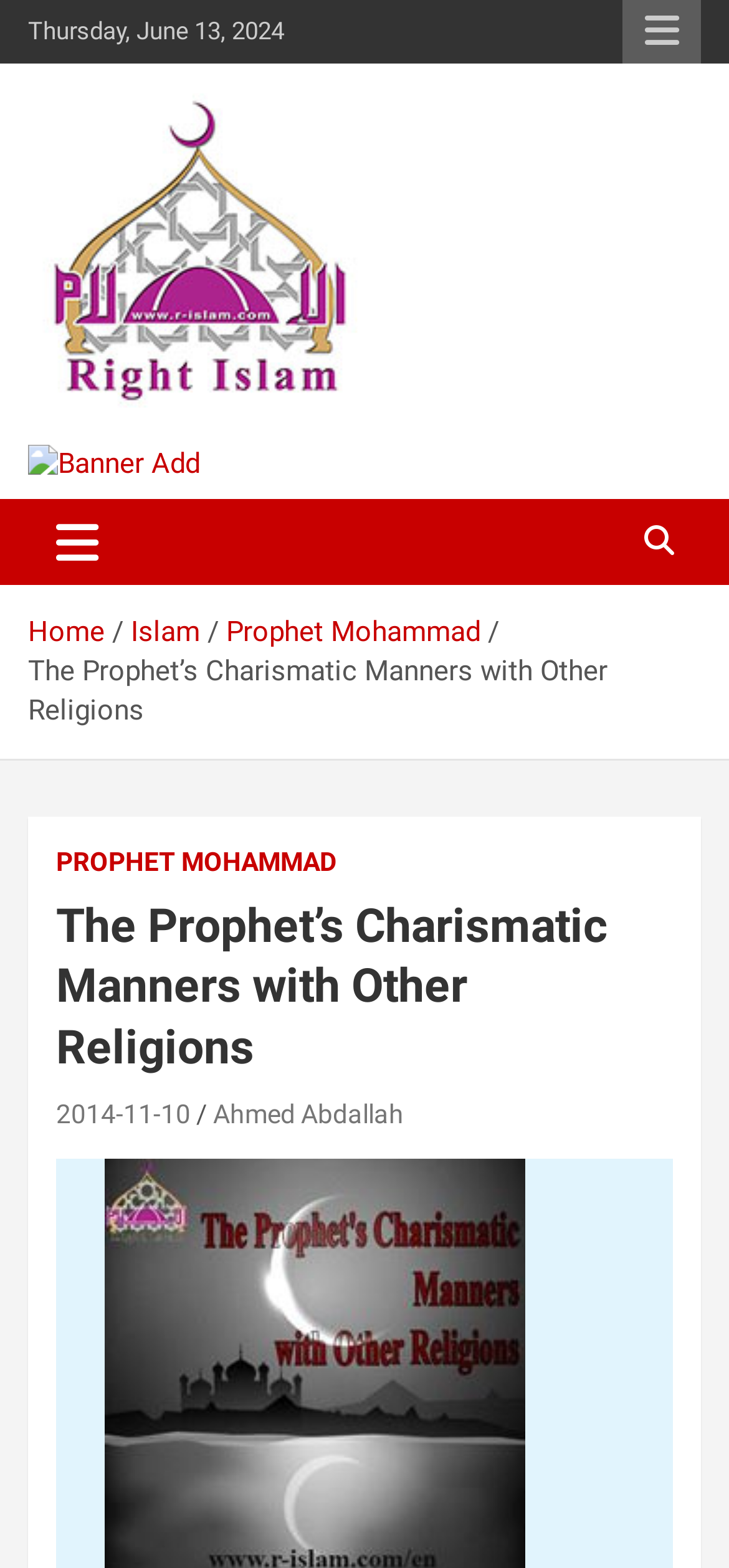What is the topic of the article?
Based on the screenshot, give a detailed explanation to answer the question.

I found the topic of the article by looking at the StaticText element with the text 'The Prophet’s Charismatic Manners with Other Religions' which has a bounding box coordinate of [0.038, 0.417, 0.833, 0.464]. This element is located in the middle of the webpage, indicating that it is the title of the article.